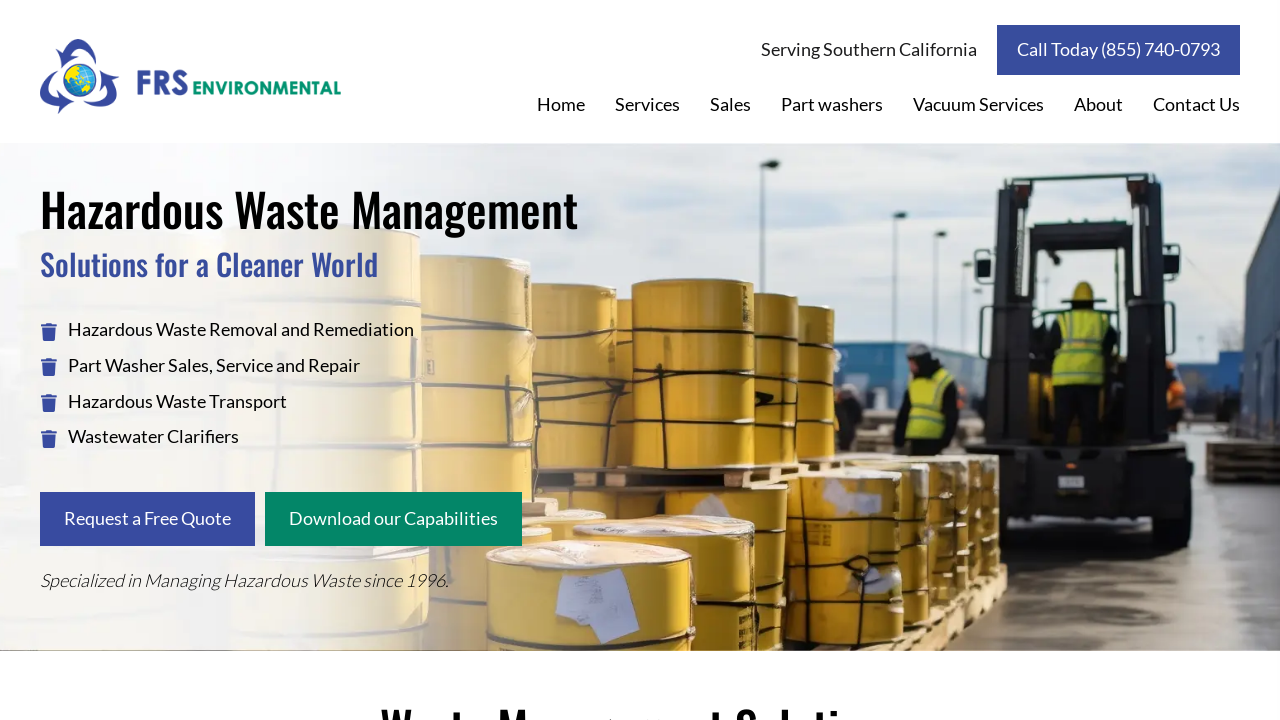What areas does FRS Environmental serve?
Please utilize the information in the image to give a detailed response to the question.

The webpage mentions that FRS Environmental provides hazardous waste management services to the Southern California and Phoenix AZ areas, indicating that the company's services are limited to these regions.